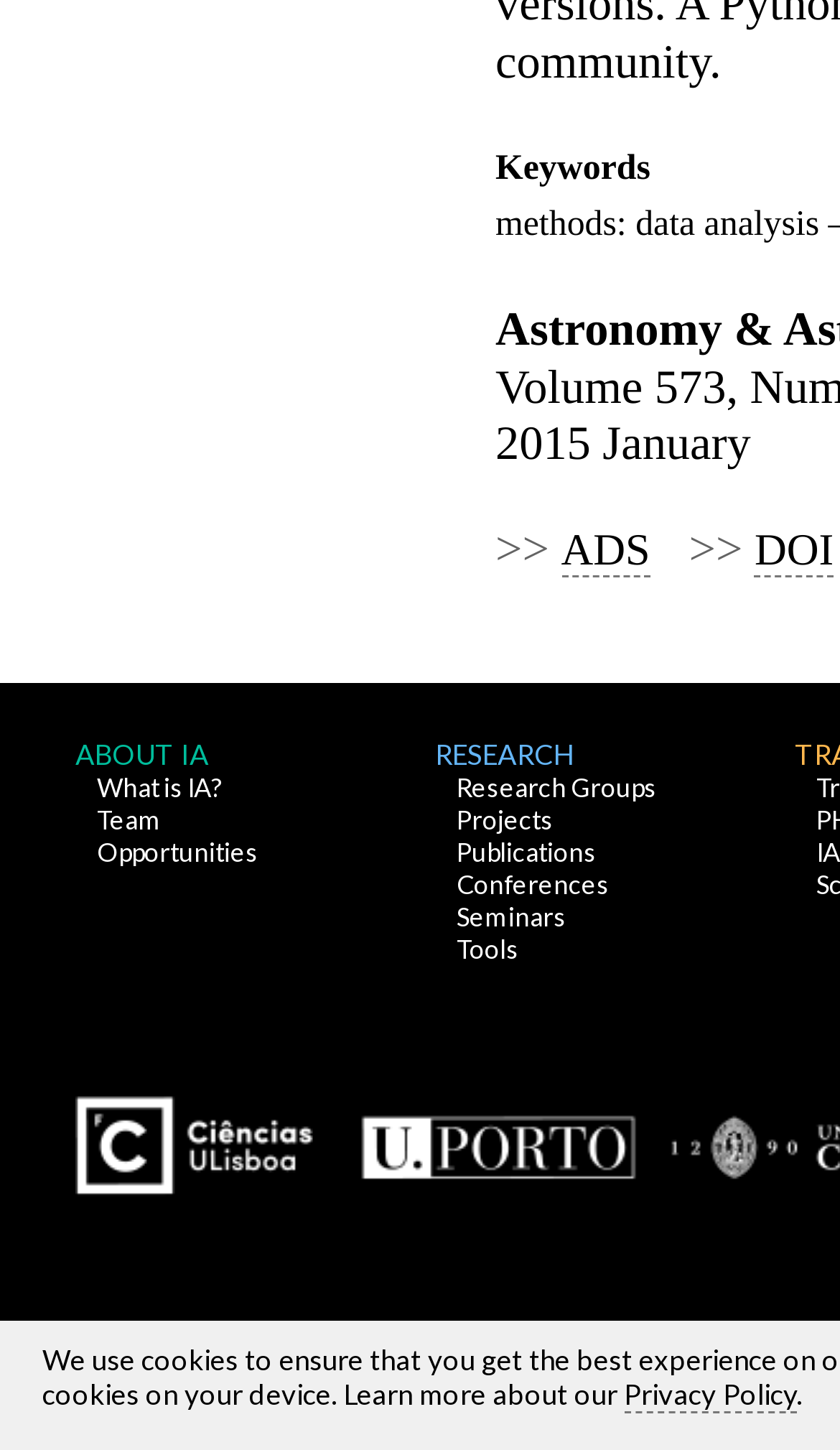Examine the image and give a thorough answer to the following question:
What is the topic of the webpage?

Although the meta description is empty, the webpage has a prominent 'ABOUT IA' section, which suggests that the topic of the webpage is related to IA (Intelligence Amplification).